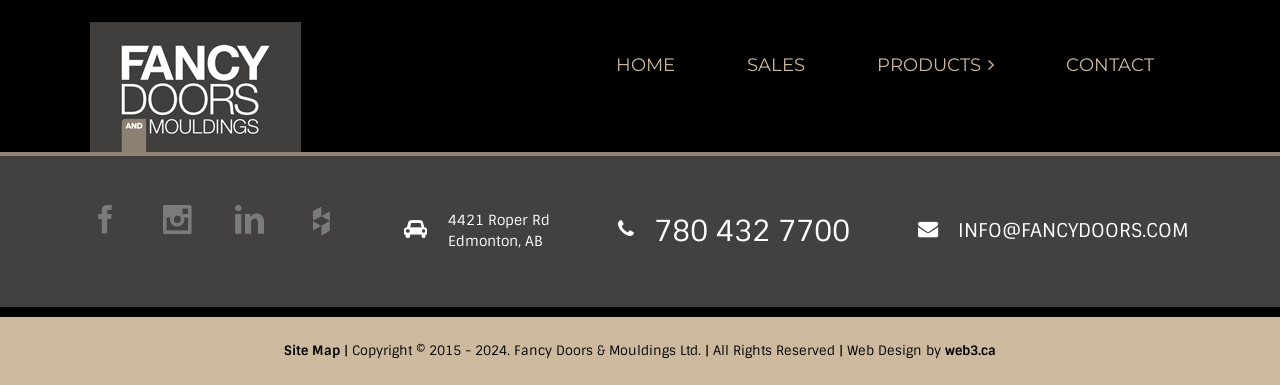Examine the screenshot and answer the question in as much detail as possible: What is the phone number of the company?

The phone number can be found in the link at the top right corner of the webpage, which is represented by the icon '' and has the text '780 432 7700'.